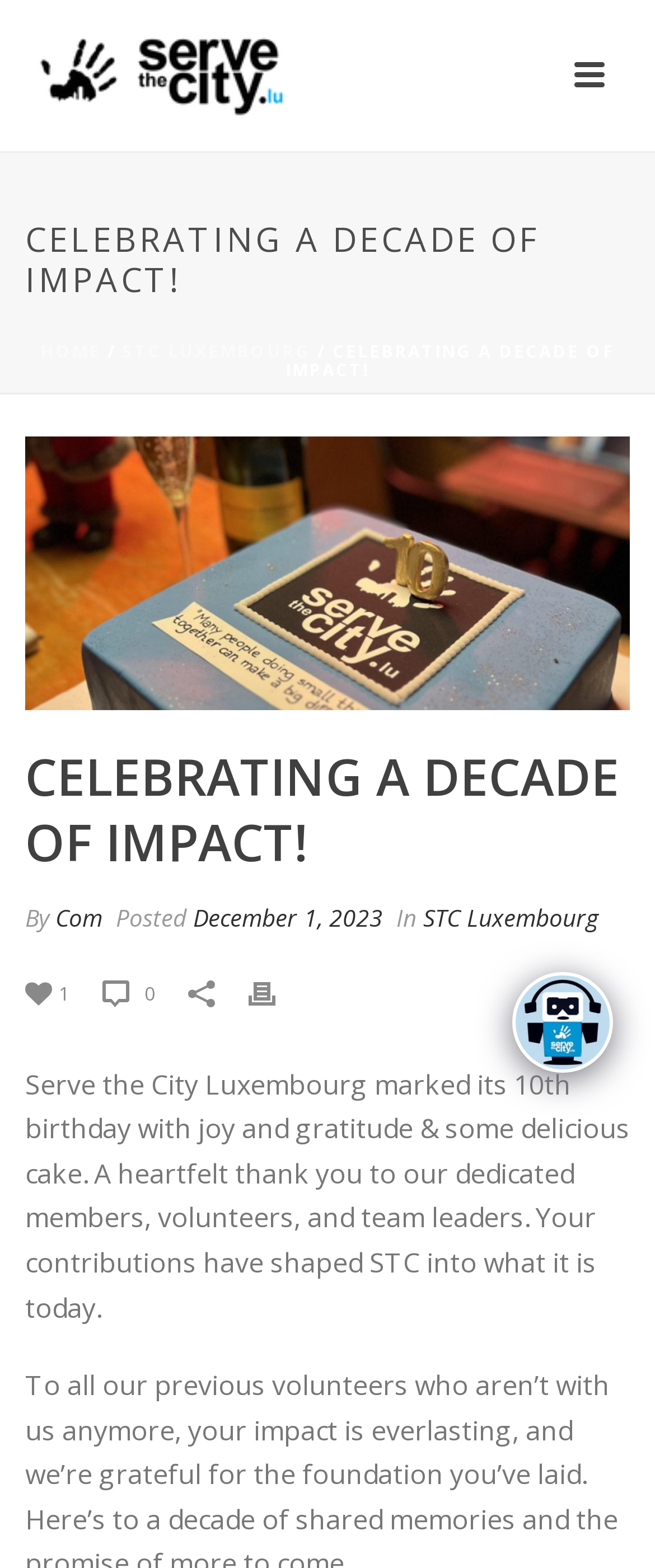Provide the bounding box coordinates in the format (top-left x, top-left y, bottom-right x, bottom-right y). All values are floating point numbers between 0 and 1. Determine the bounding box coordinate of the UI element described as: STC Luxembourg

[0.646, 0.575, 0.913, 0.596]